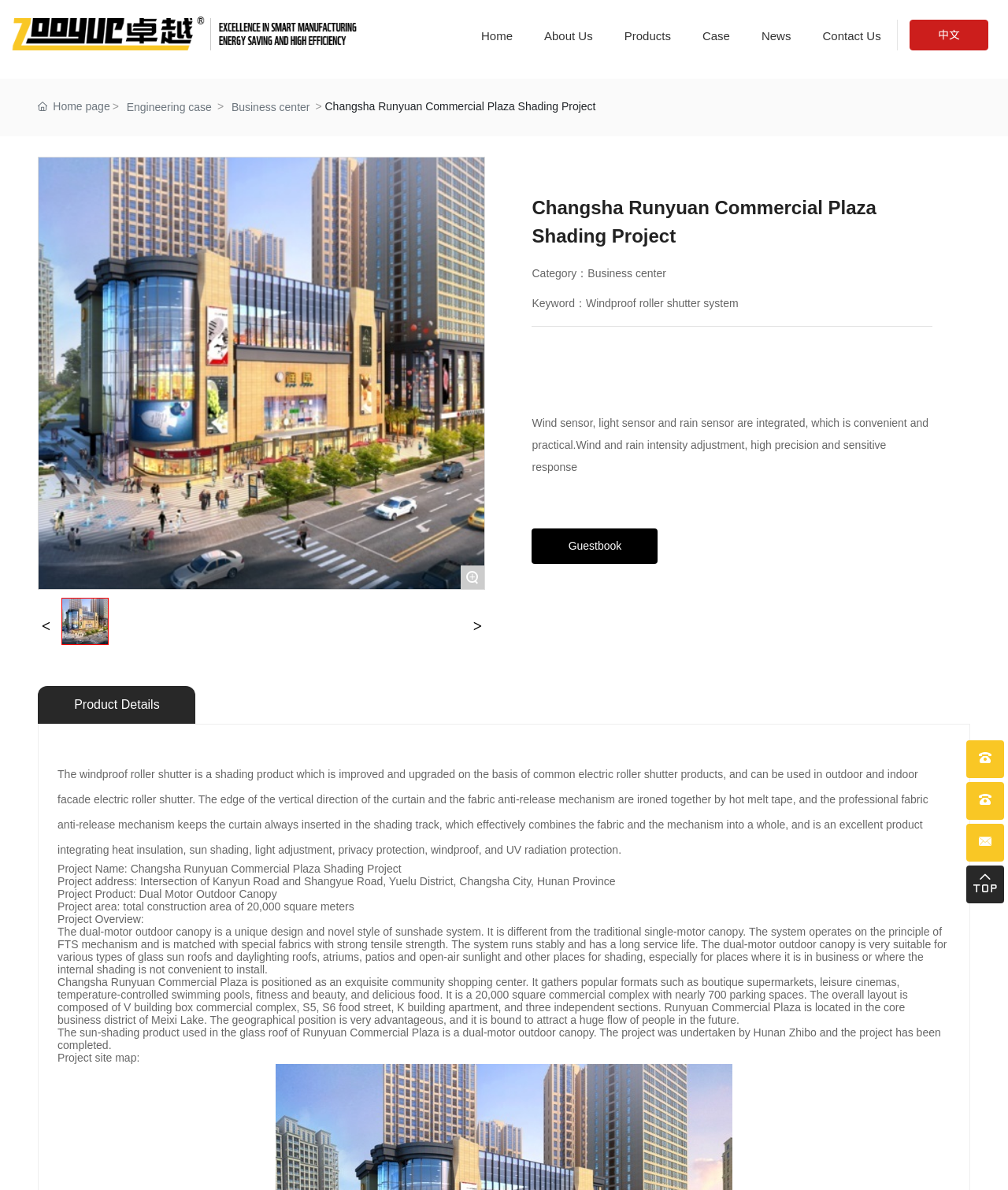Locate the bounding box coordinates of the area where you should click to accomplish the instruction: "View the 'Engineering case' page".

[0.126, 0.083, 0.21, 0.098]